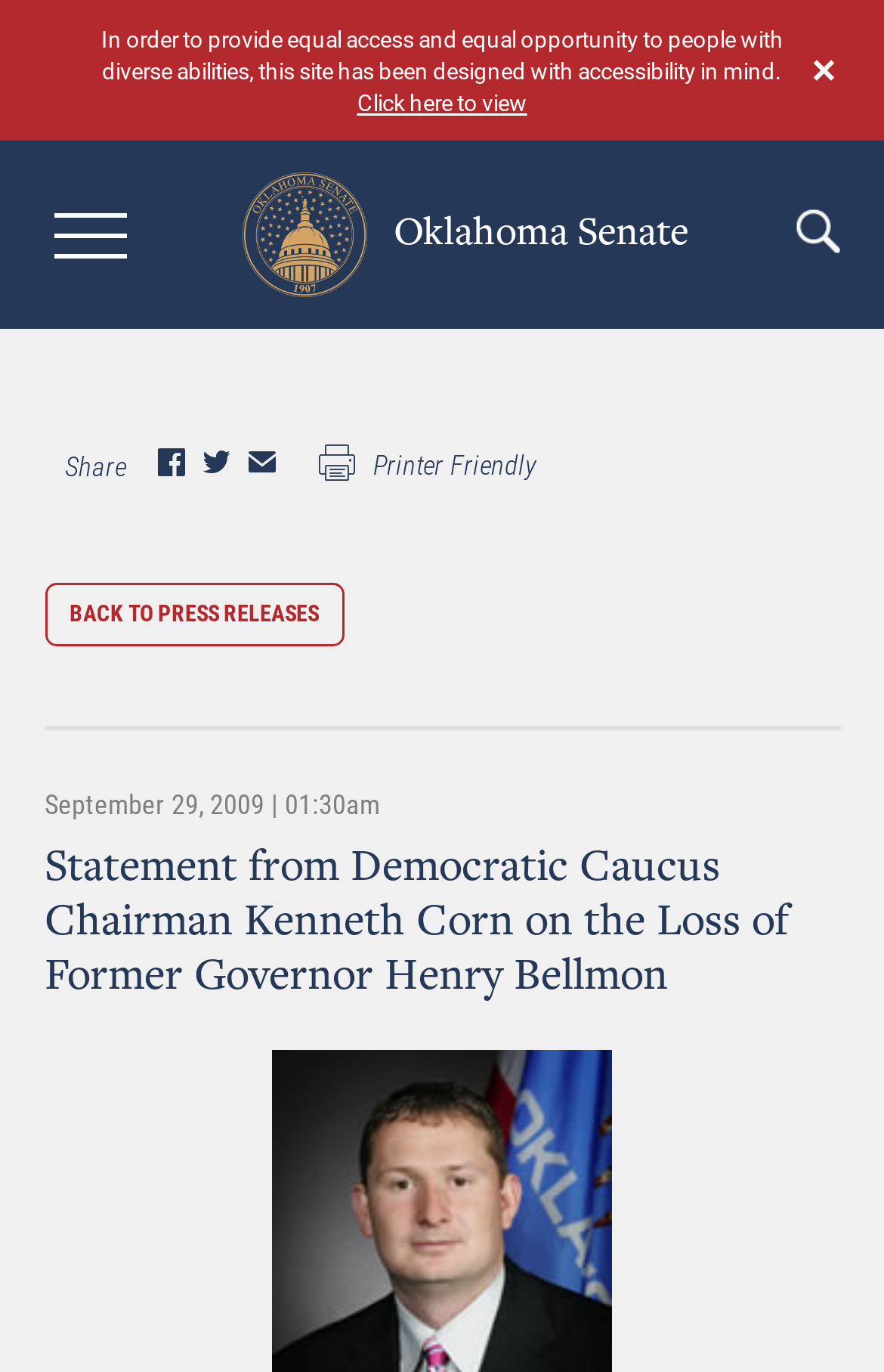Identify and generate the primary title of the webpage.

Statement from Democratic Caucus Chairman Kenneth Corn on the Loss of Former Governor Henry Bellmon